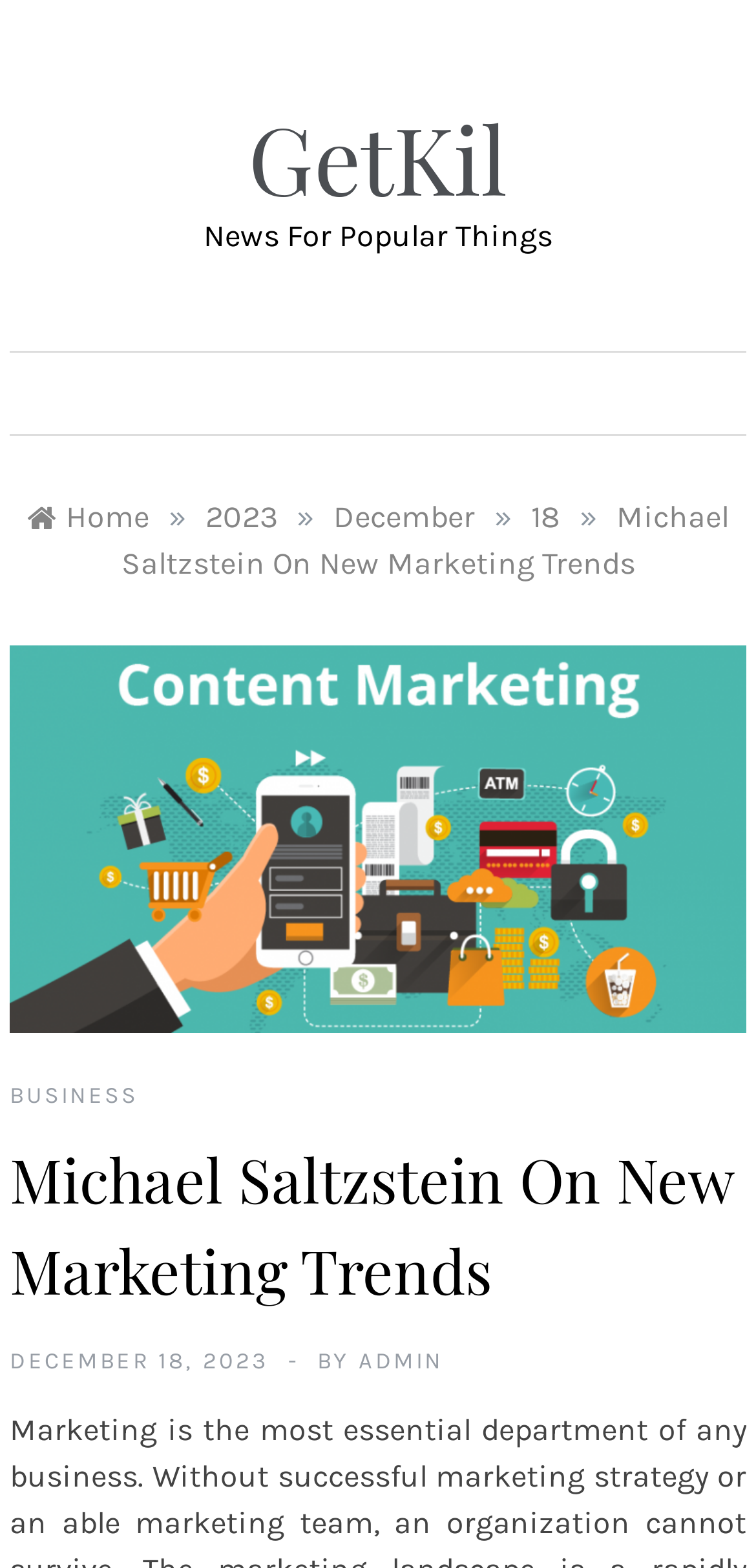What is the title of the article?
Craft a detailed and extensive response to the question.

I found the title of the article by looking at the heading 'Michael Saltzstein On New Marketing Trends' located at the top of the article, which indicates the title of the article.